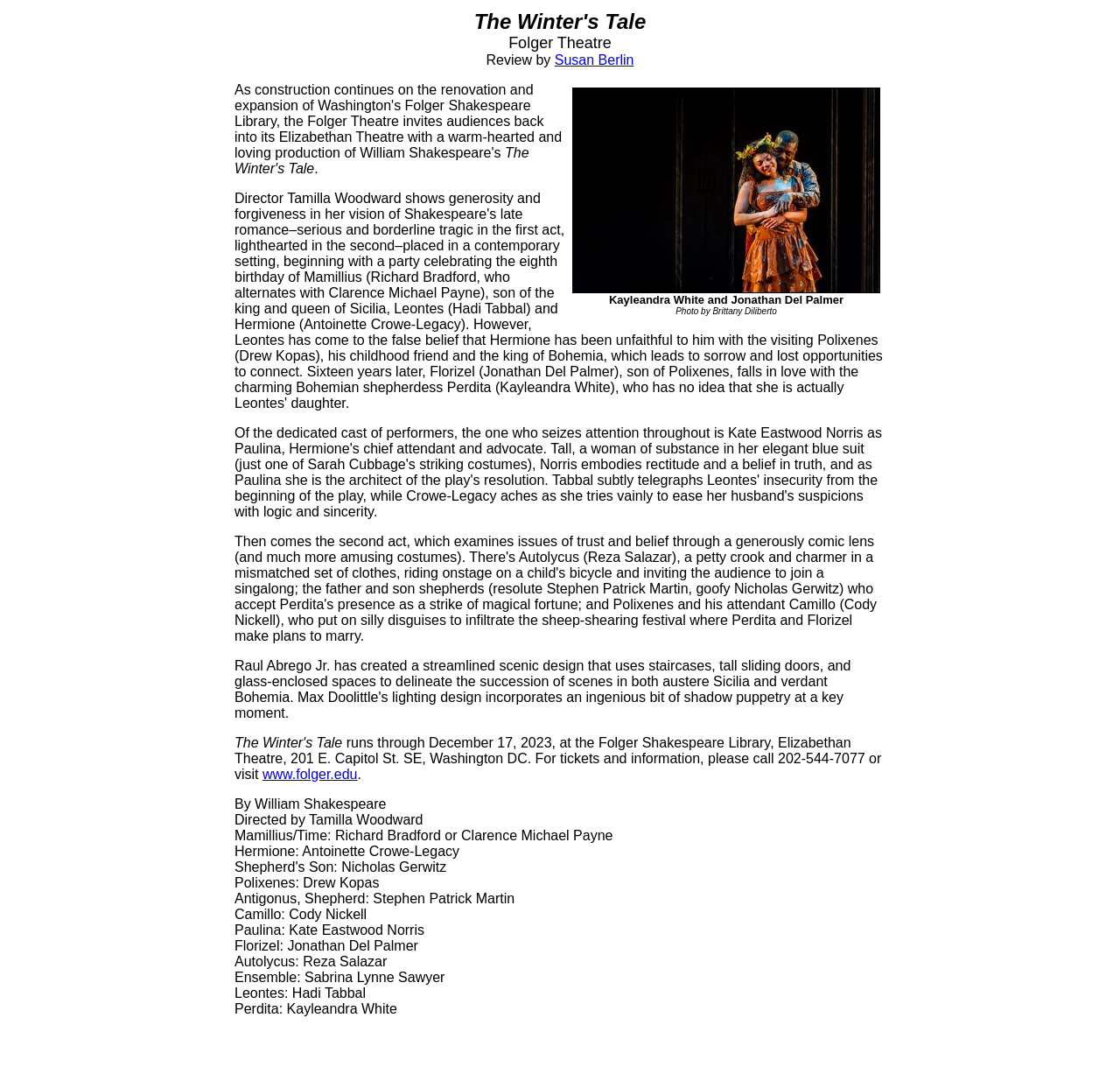Explain the webpage's design and content in an elaborate manner.

This webpage is a review of a theatrical production of "The Winter's Tale" at the Folger Theatre in Washington DC. The review is written in a formal and descriptive tone, providing details about the play's plot, characters, and production design.

At the top of the page, there is a large block of text that summarizes the play's storyline, highlighting the key characters and their relationships. This text is positioned in the center of the page, taking up most of the width.

Below this main text block, there is a smaller section with a link to the author's name, "Susan Berlin", which is positioned to the right of the main text.

Further down, there is a table with a single row and two columns. The left column contains a photo caption, "Kayleandra White and Jonathan Del Palmer Photo by Brittany Diliberto", while the right column is empty.

Following this table, there are several short paragraphs of text, each describing a specific aspect of the play. These paragraphs are arranged in a vertical column, with each paragraph positioned below the previous one. The text describes the play's run dates, ticket information, and the cast list, including the actors' names and their respective roles.

Throughout the page, the text is arranged in a clear and organized manner, making it easy to follow and understand. The use of headings and paragraphs helps to break up the content and create a sense of hierarchy, drawing the reader's attention to the most important information.